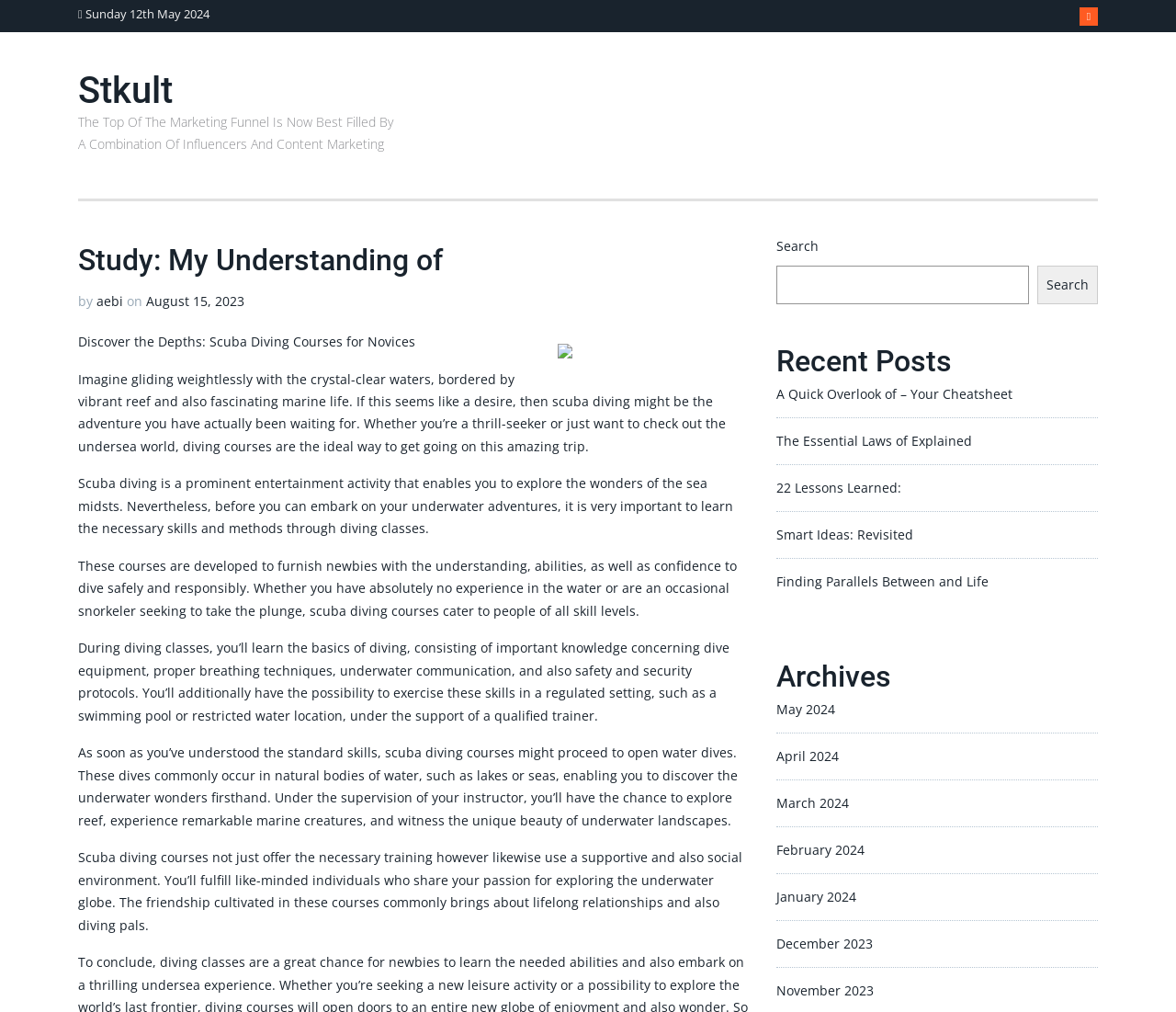Please specify the bounding box coordinates of the region to click in order to perform the following instruction: "Search for something".

[0.66, 0.262, 0.875, 0.301]